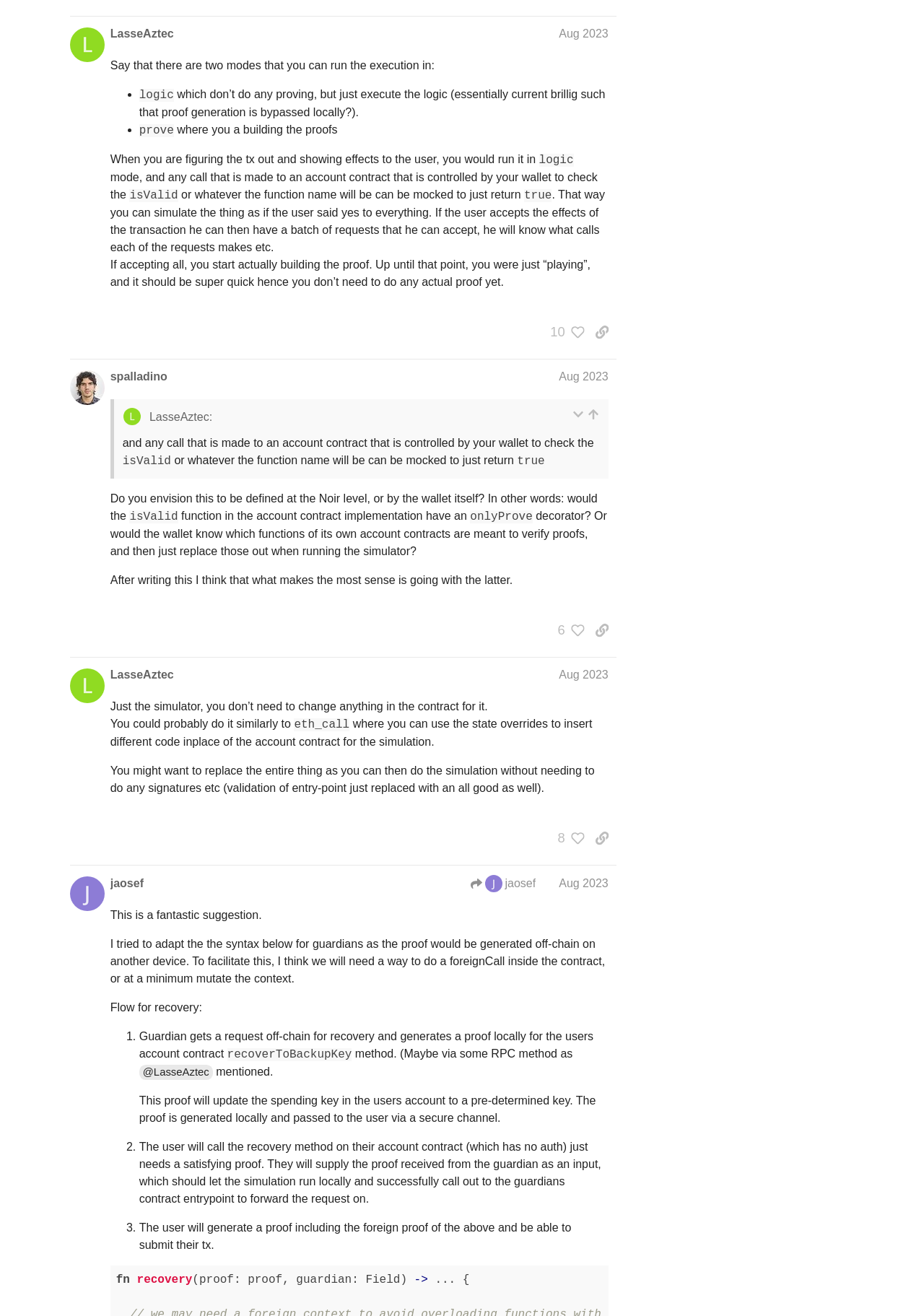What is the purpose of the nonce in the given account contract?
Provide a fully detailed and comprehensive answer to the question.

The purpose of the nonce in the given account contract can be inferred by reading the text content of post #16. The post mentions that the nonce can be part of the input to the validation in is_valid function, making it non-replayable.